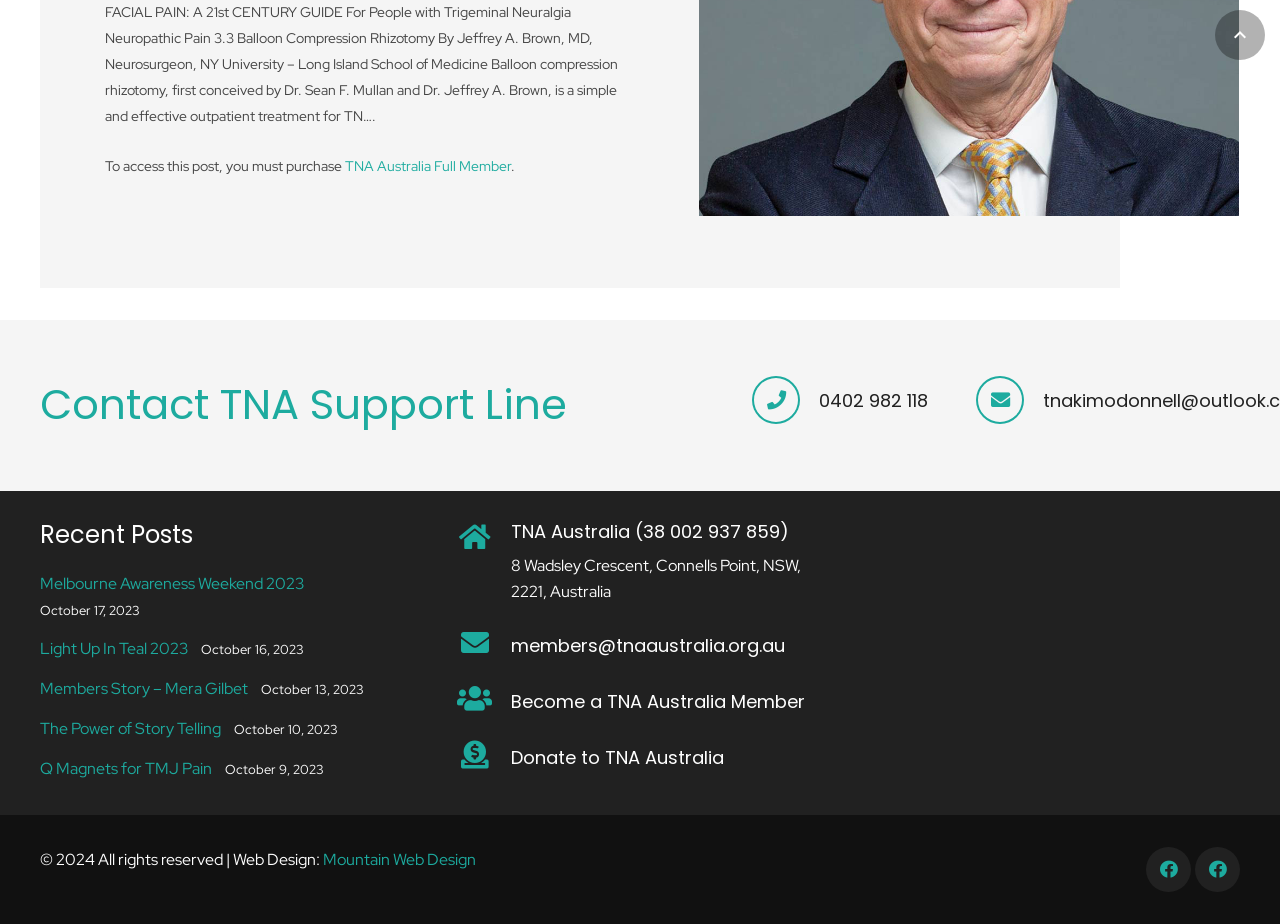Determine the bounding box coordinates of the section to be clicked to follow the instruction: "Email TNA Australia". The coordinates should be given as four float numbers between 0 and 1, formatted as [left, top, right, bottom].

[0.762, 0.407, 0.815, 0.459]